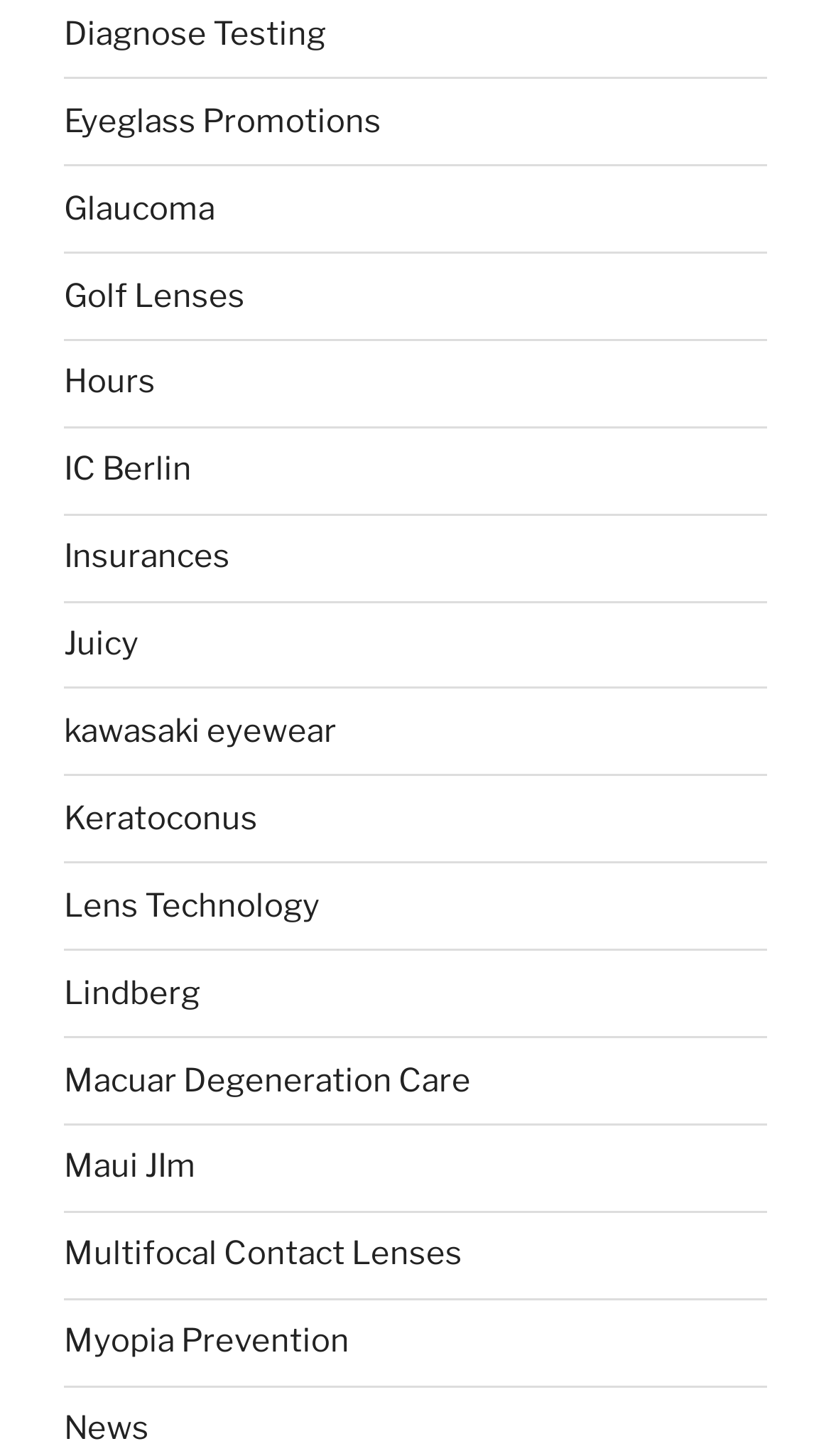Identify the bounding box for the UI element described as: "Multifocal Contact Lenses". The coordinates should be four float numbers between 0 and 1, i.e., [left, top, right, bottom].

[0.077, 0.848, 0.556, 0.875]